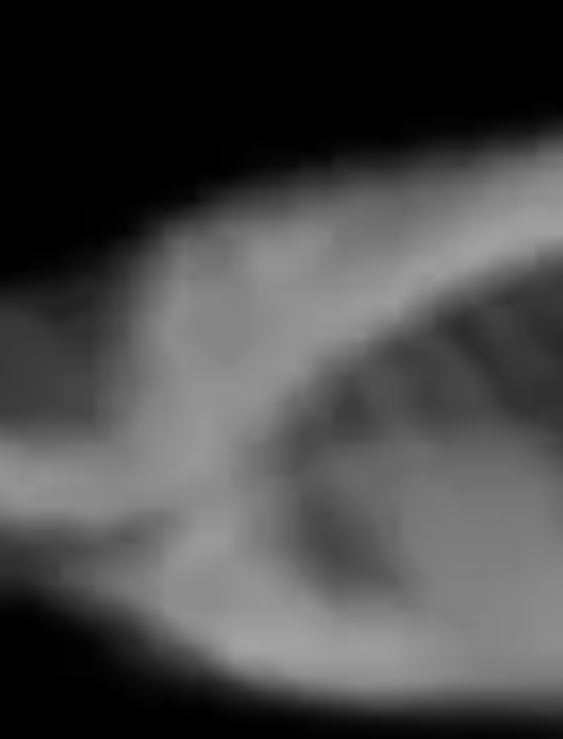What is the key benefit of Naomi Digital Xray units?
Observe the image and answer the question with a one-word or short phrase response.

Affordability